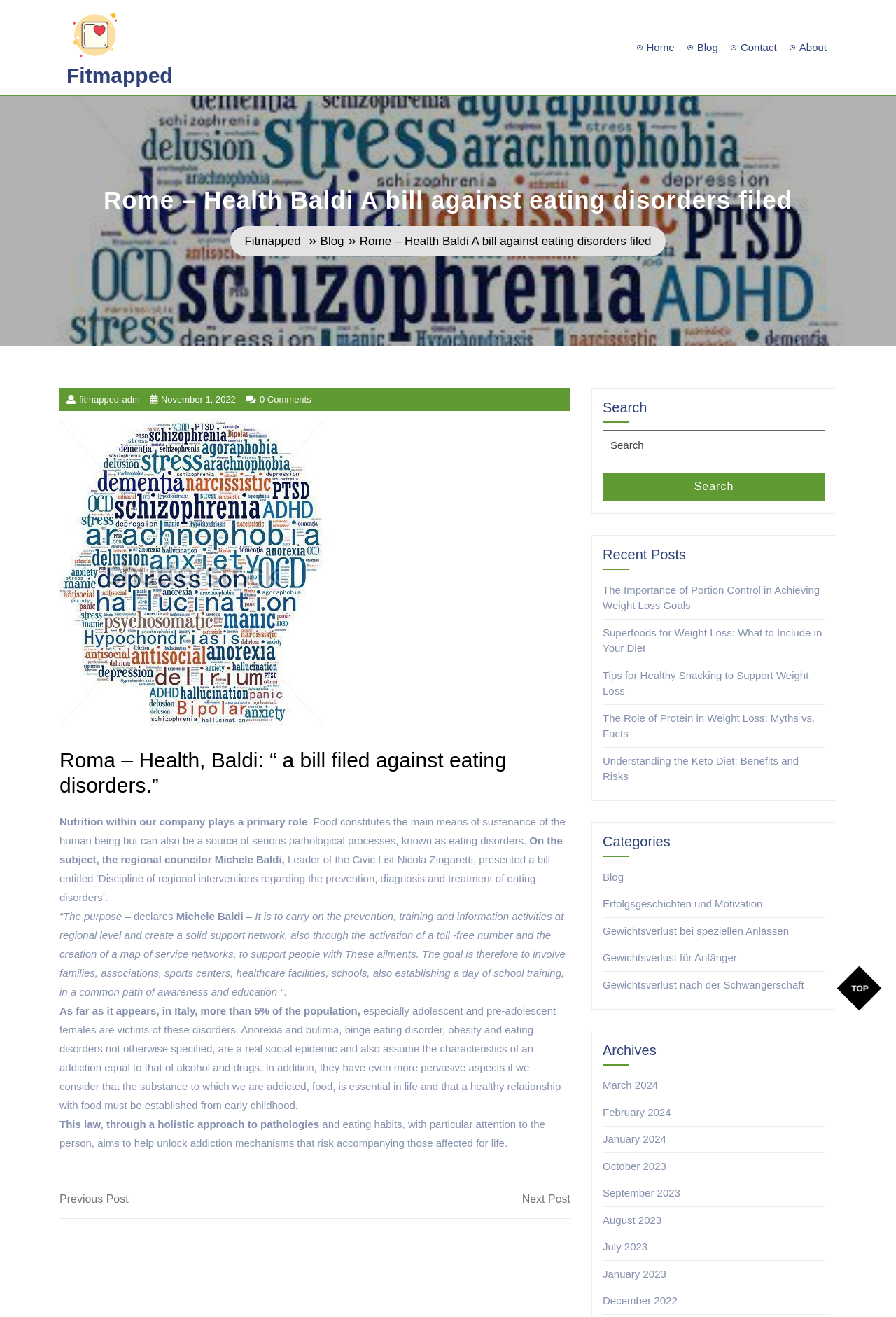Give a detailed explanation of the elements present on the webpage.

This webpage appears to be a blog post from Fitmapped, a health and wellness website. At the top of the page, there is a navigation menu with links to the home page, blog, contact, and about pages. Below the navigation menu, there is a heading that reads "Rome – Health Baldi A bill against eating disorders filed".

The main content of the page is an article about a bill filed against eating disorders in Rome. The article begins with a brief introduction to the importance of nutrition and the risks of eating disorders. It then discusses the bill presented by regional councilor Michele Baldi, which aims to prevent, diagnose, and treat eating disorders through a holistic approach.

The article is divided into several paragraphs, with headings and subheadings that break up the content. There are also several links to other related articles and resources throughout the page.

On the right-hand side of the page, there is a sidebar with several sections, including a search bar, recent posts, categories, and archives. The recent posts section lists several article titles related to weight loss and healthy eating, while the categories section lists various topics such as blog, success stories, and weight loss for beginners. The archives section lists several months and years, with links to articles published during those time periods.

At the very bottom of the page, there is a tab labeled "TOP" that is not currently selected.